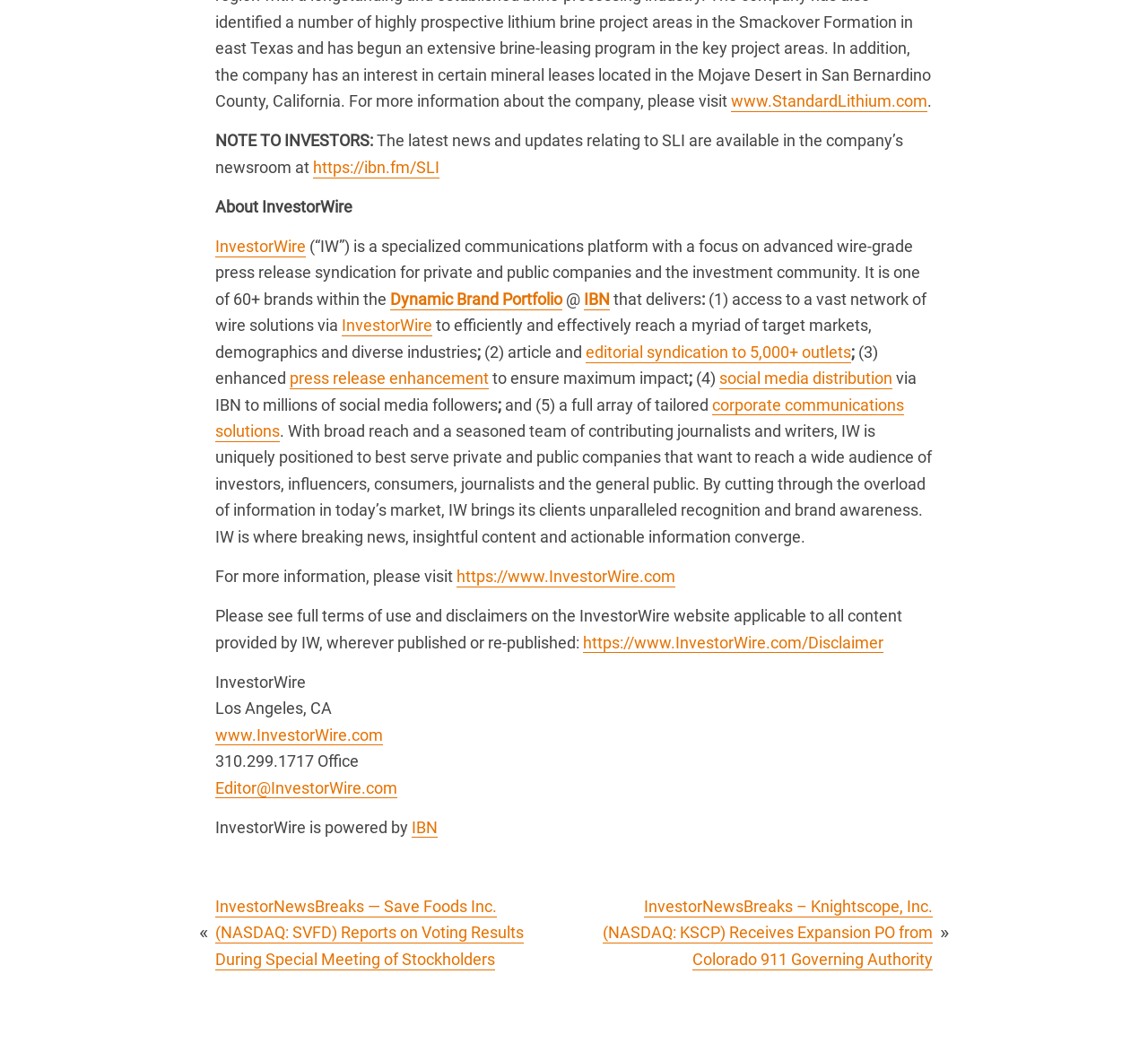Determine the bounding box coordinates of the element's region needed to click to follow the instruction: "Learn more about Dynamic Brand Portfolio". Provide these coordinates as four float numbers between 0 and 1, formatted as [left, top, right, bottom].

[0.34, 0.274, 0.49, 0.294]